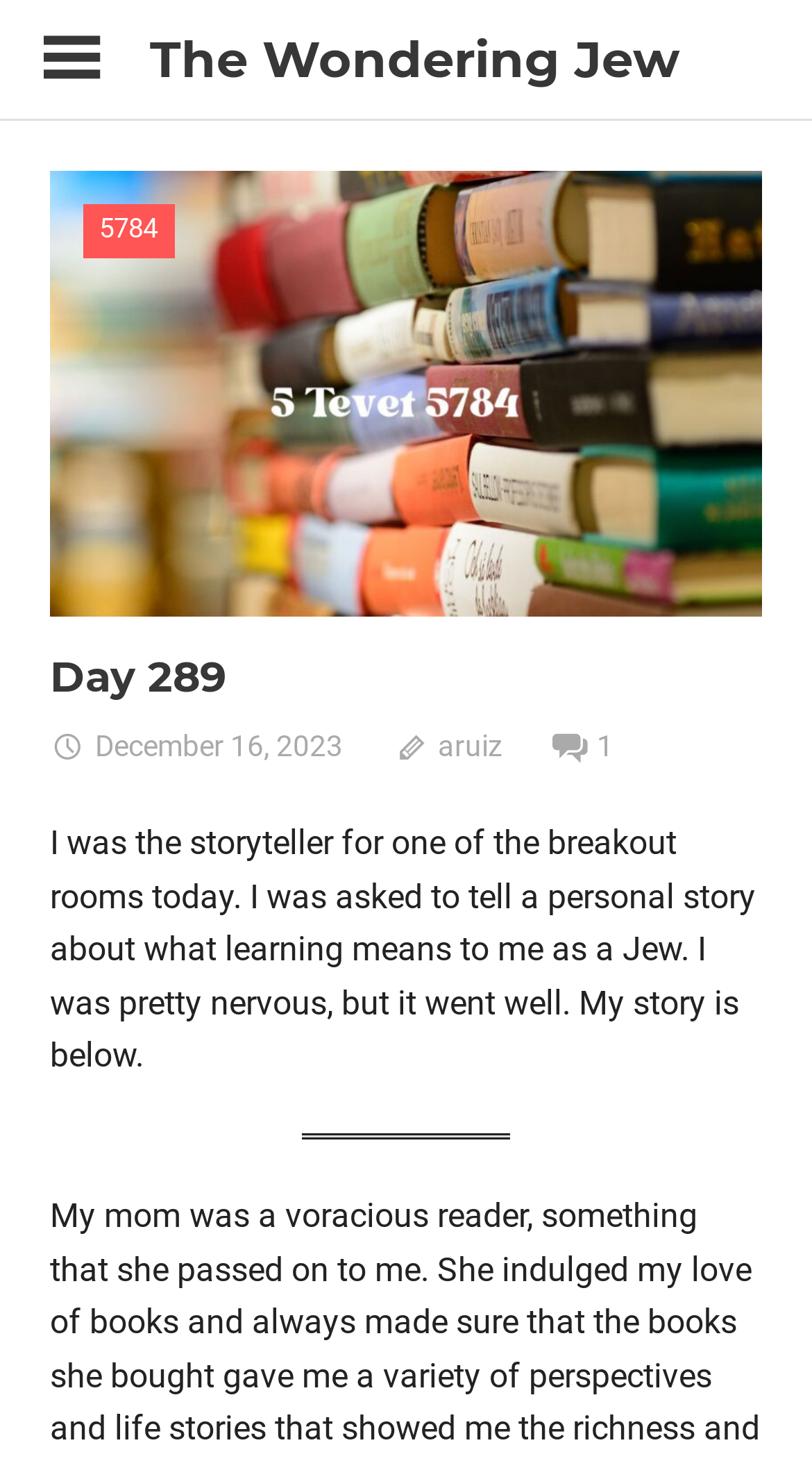Based on the image, provide a detailed response to the question:
What is the author's name?

The author's name is mentioned in the link ' aruiz' which is a child element of the header. This link is likely a reference to the author's profile or username.